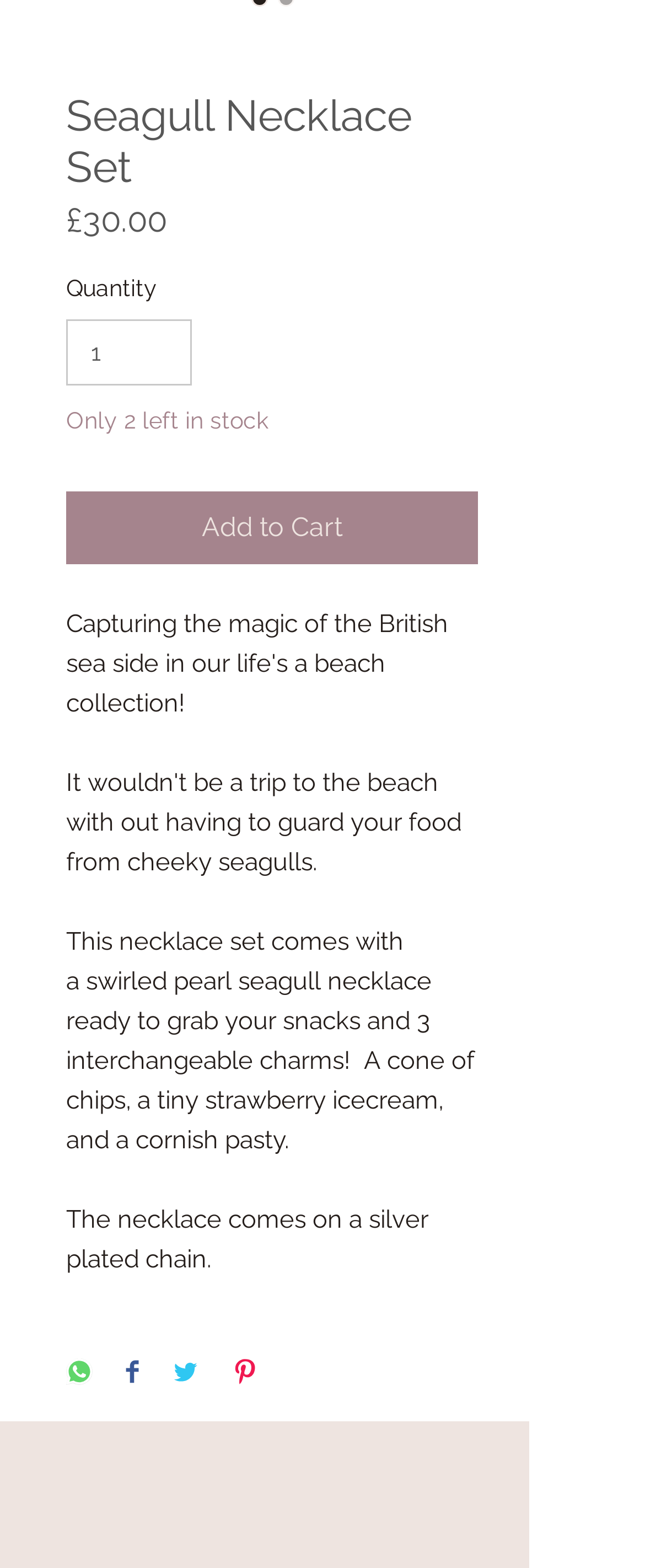Provide the bounding box coordinates for the UI element that is described by this text: "aria-label="Pin on Pinterest"". The coordinates should be in the form of four float numbers between 0 and 1: [left, top, right, bottom].

[0.359, 0.866, 0.4, 0.886]